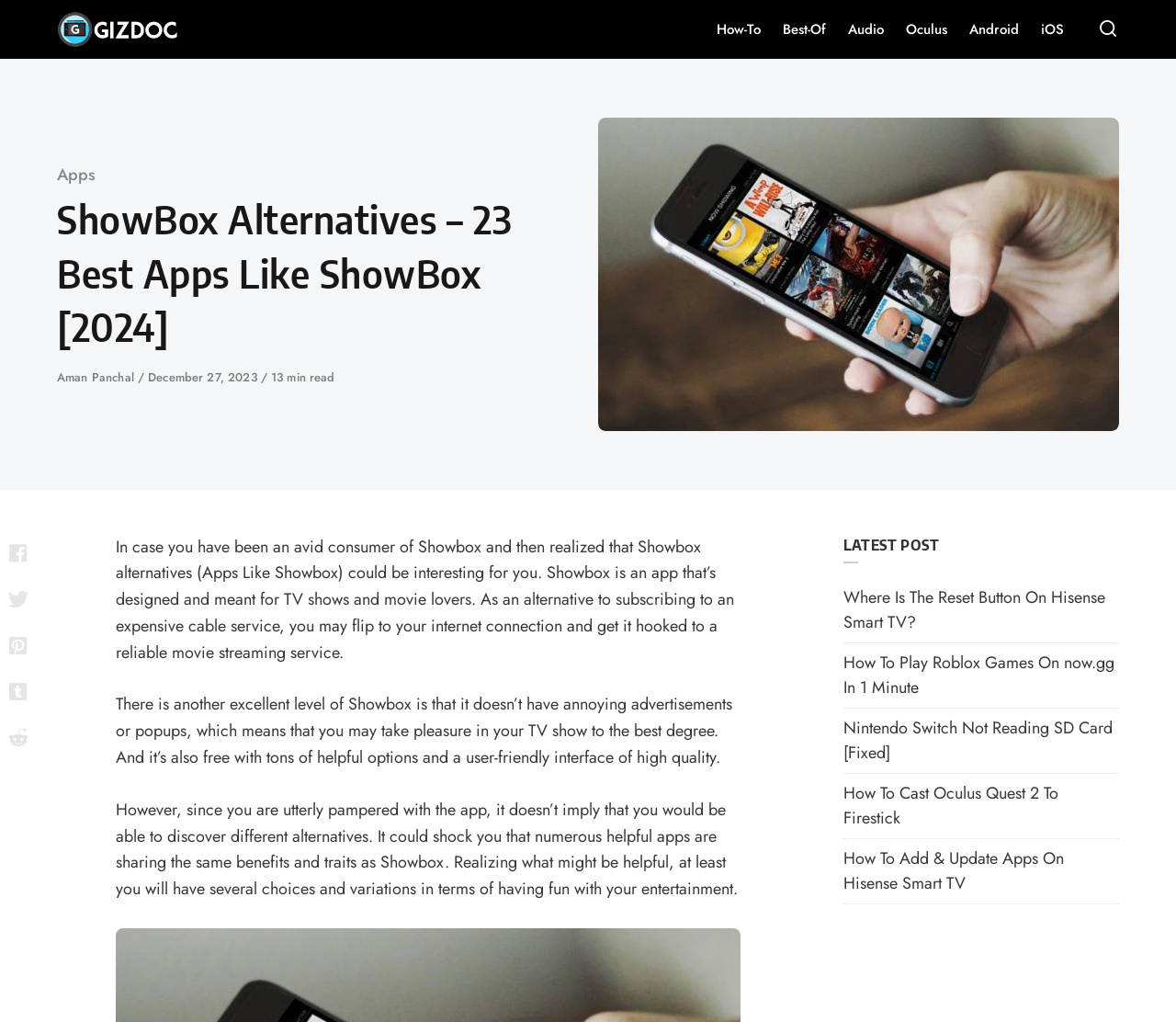Pinpoint the bounding box coordinates of the area that should be clicked to complete the following instruction: "Click on the 'Gizdoc' link". The coordinates must be given as four float numbers between 0 and 1, i.e., [left, top, right, bottom].

[0.048, 0.0, 0.152, 0.058]